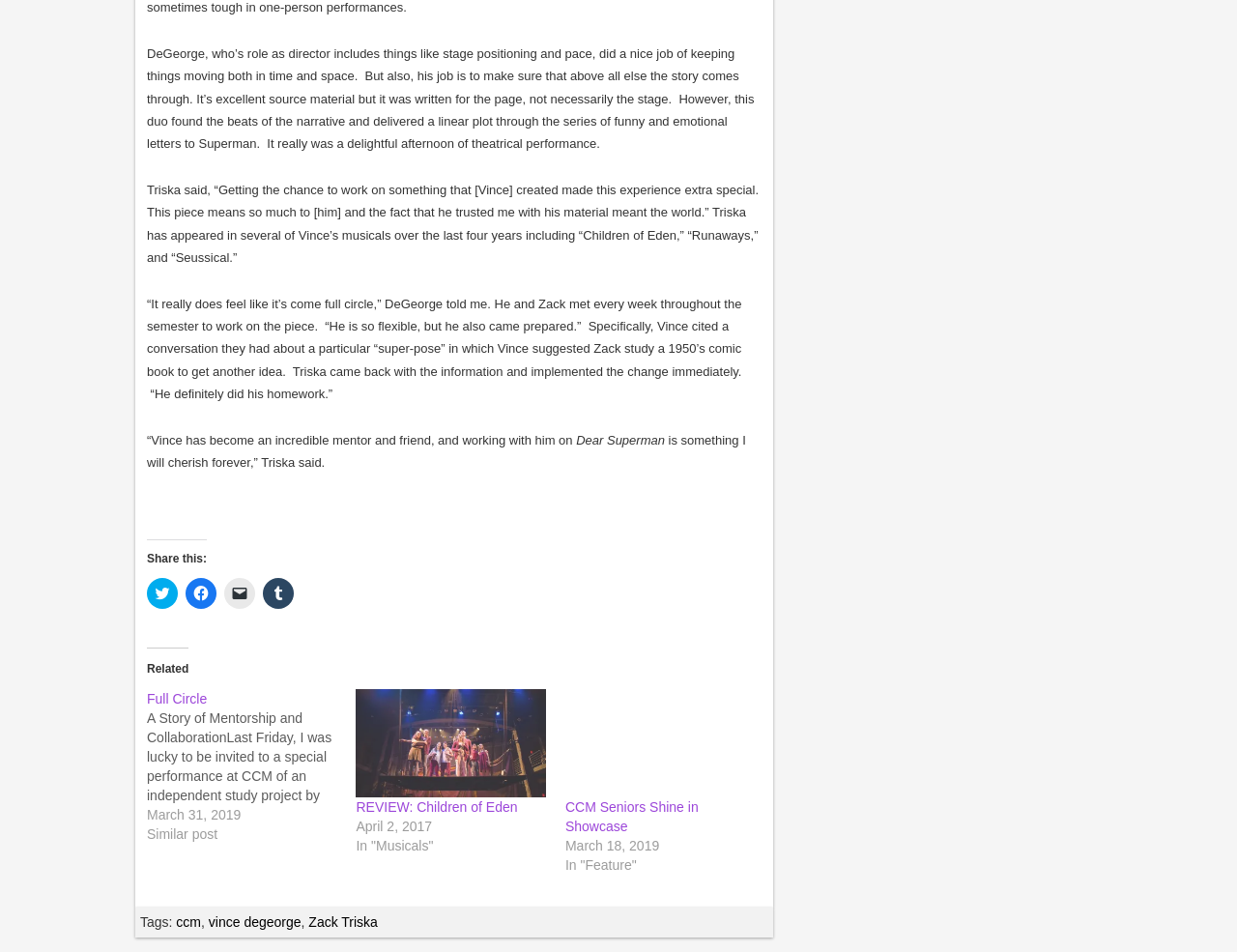What is the name of the director mentioned in the article?
Utilize the image to construct a detailed and well-explained answer.

The article mentions Vince DeGeorge as the director of the independent study project by graduating senior Zack Triska. This information is obtained from the quotes and descriptions of DeGeorge's role in the project.